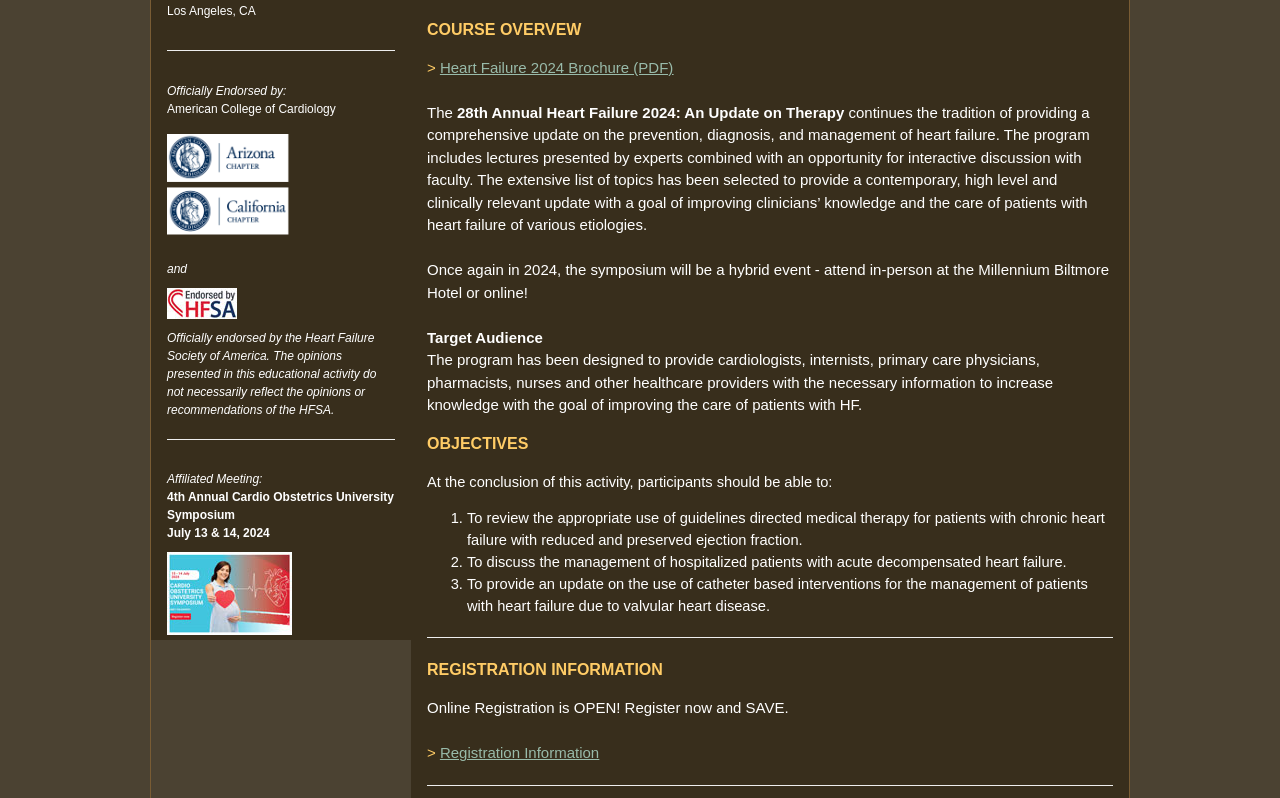Extract the bounding box coordinates for the described element: "parent_node: and". The coordinates should be represented as four float numbers between 0 and 1: [left, top, right, bottom].

[0.13, 0.368, 0.185, 0.389]